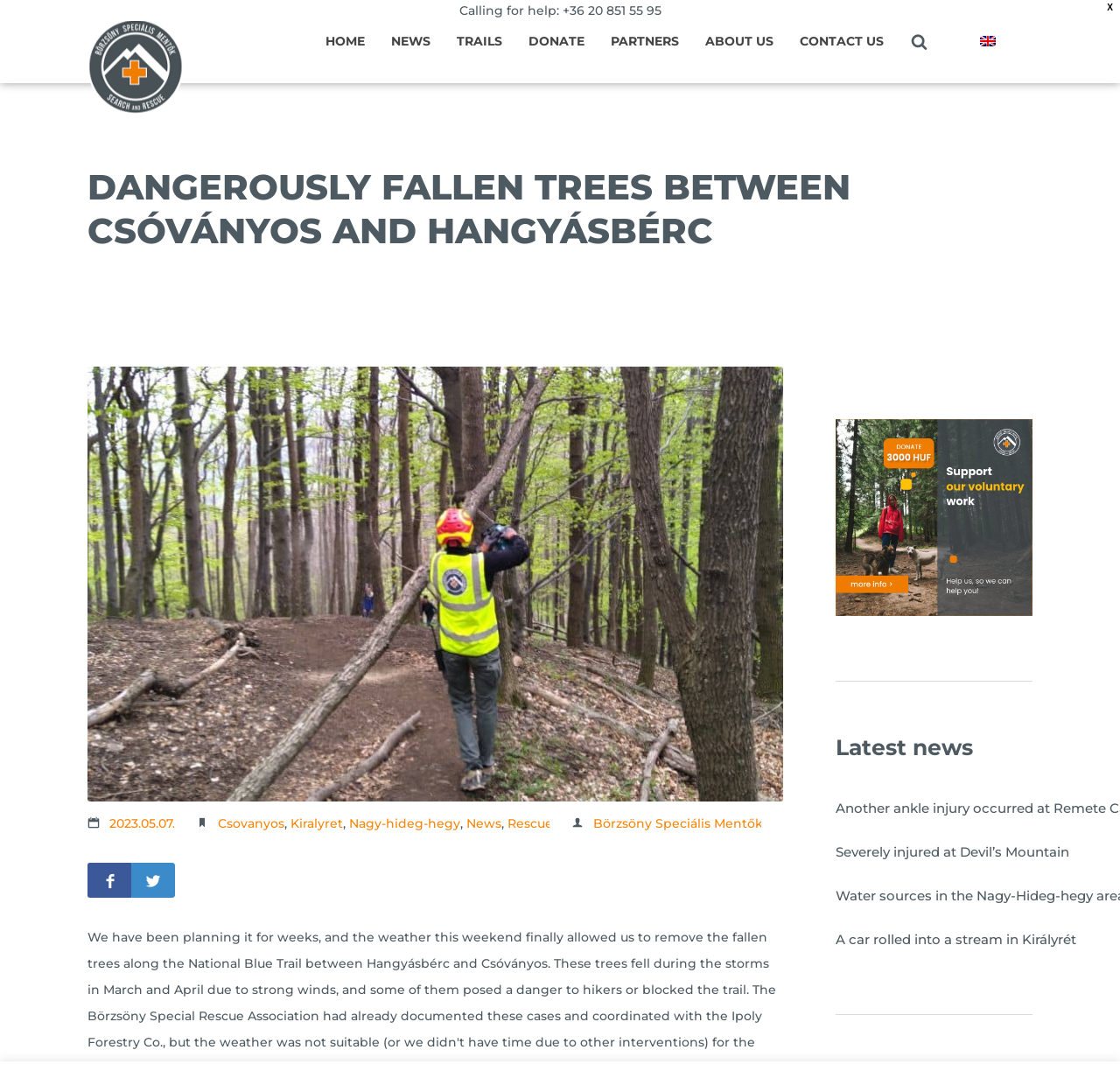What is the phone number for calling for help?
Please provide a comprehensive answer based on the visual information in the image.

I found the phone number by looking at the static text element with the content 'Calling for help: +36 20 851 55 95' which is located at the top of the webpage.